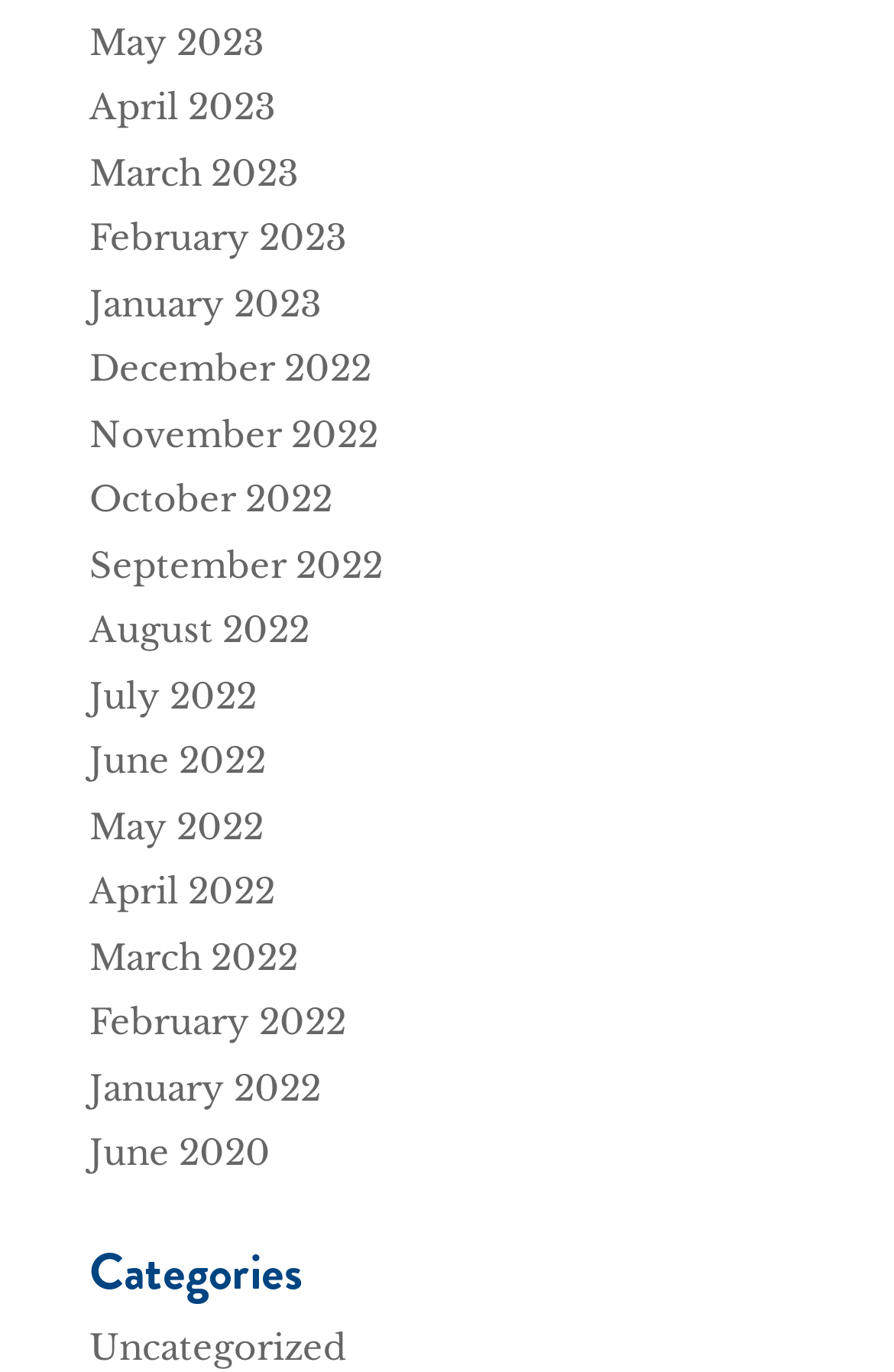Can you find the bounding box coordinates for the element to click on to achieve the instruction: "go to Uncategorized"?

[0.1, 0.966, 0.387, 0.998]